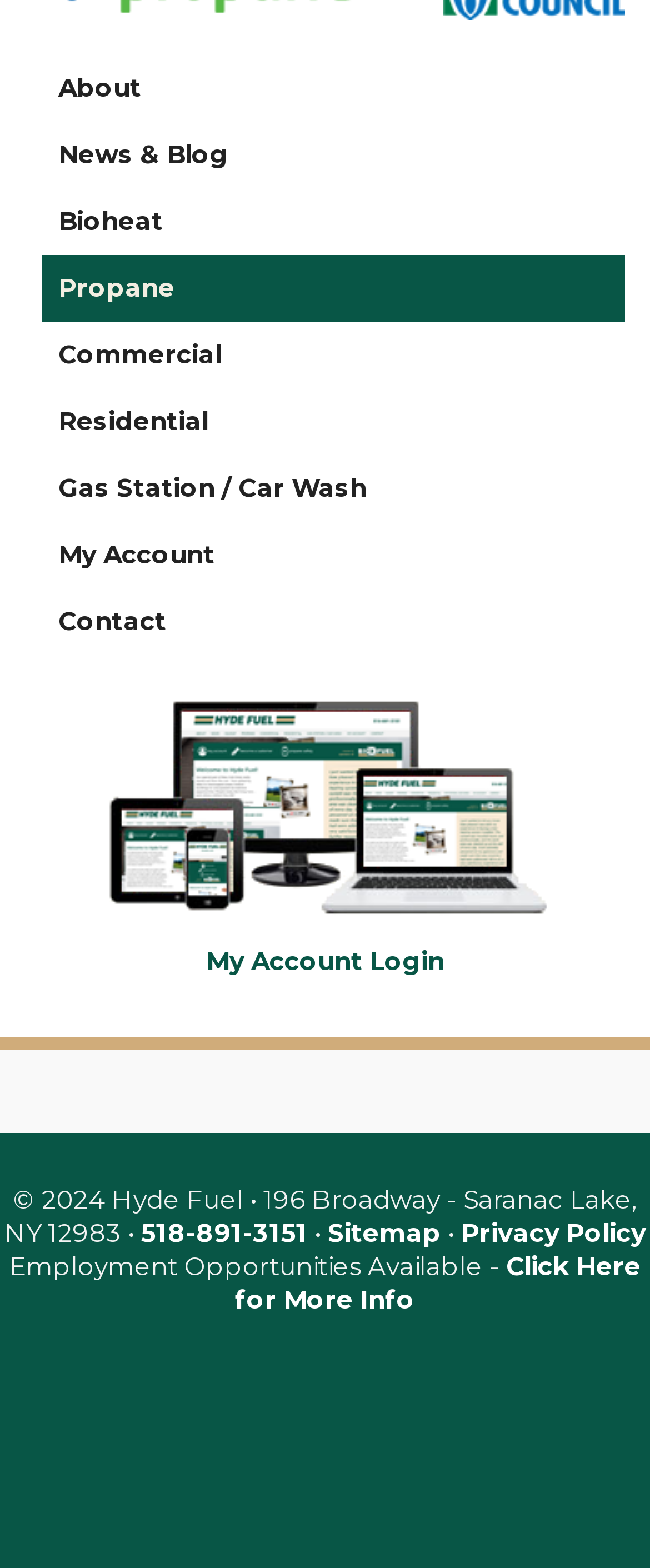Find the bounding box coordinates of the element to click in order to complete the given instruction: "Click on About link."

[0.064, 0.035, 0.962, 0.078]